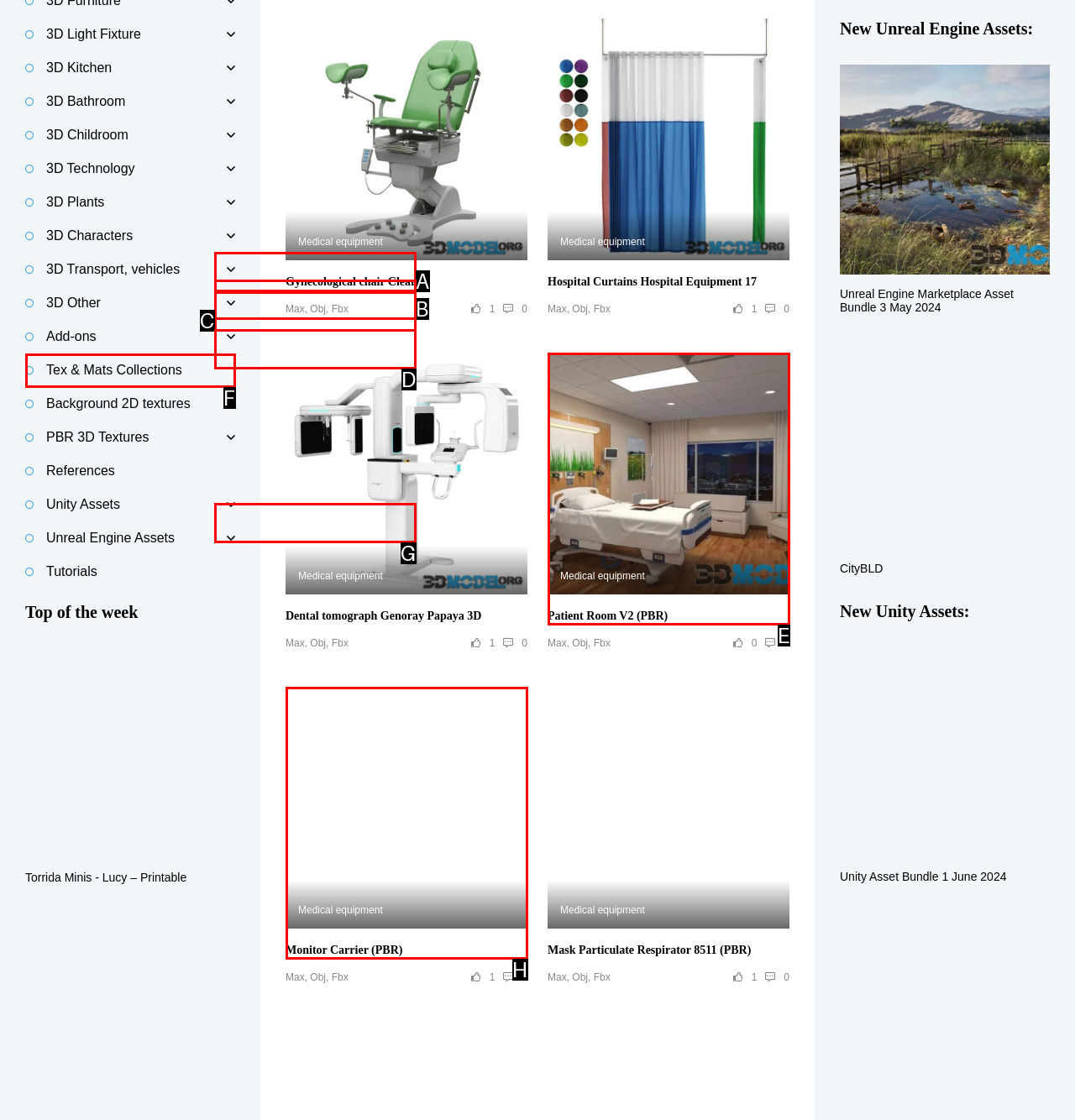Based on the given description: Medical equipment Monitor Carrier (PBR), determine which HTML element is the best match. Respond with the letter of the chosen option.

H